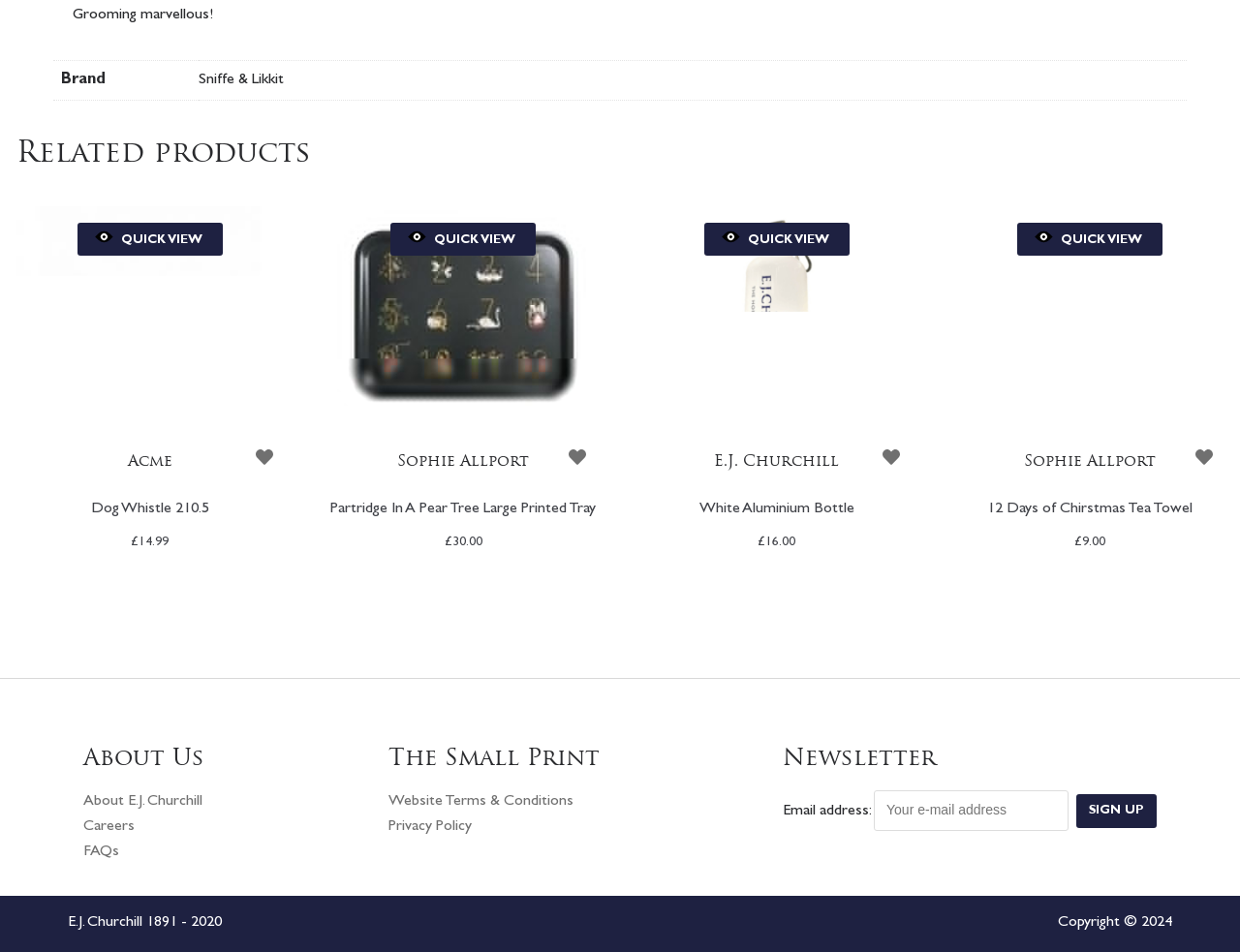Examine the screenshot and answer the question in as much detail as possible: What is the company name at the bottom of the webpage?

At the bottom of the webpage, we can find the company information section which includes the company name 'E.J. Churchill'.